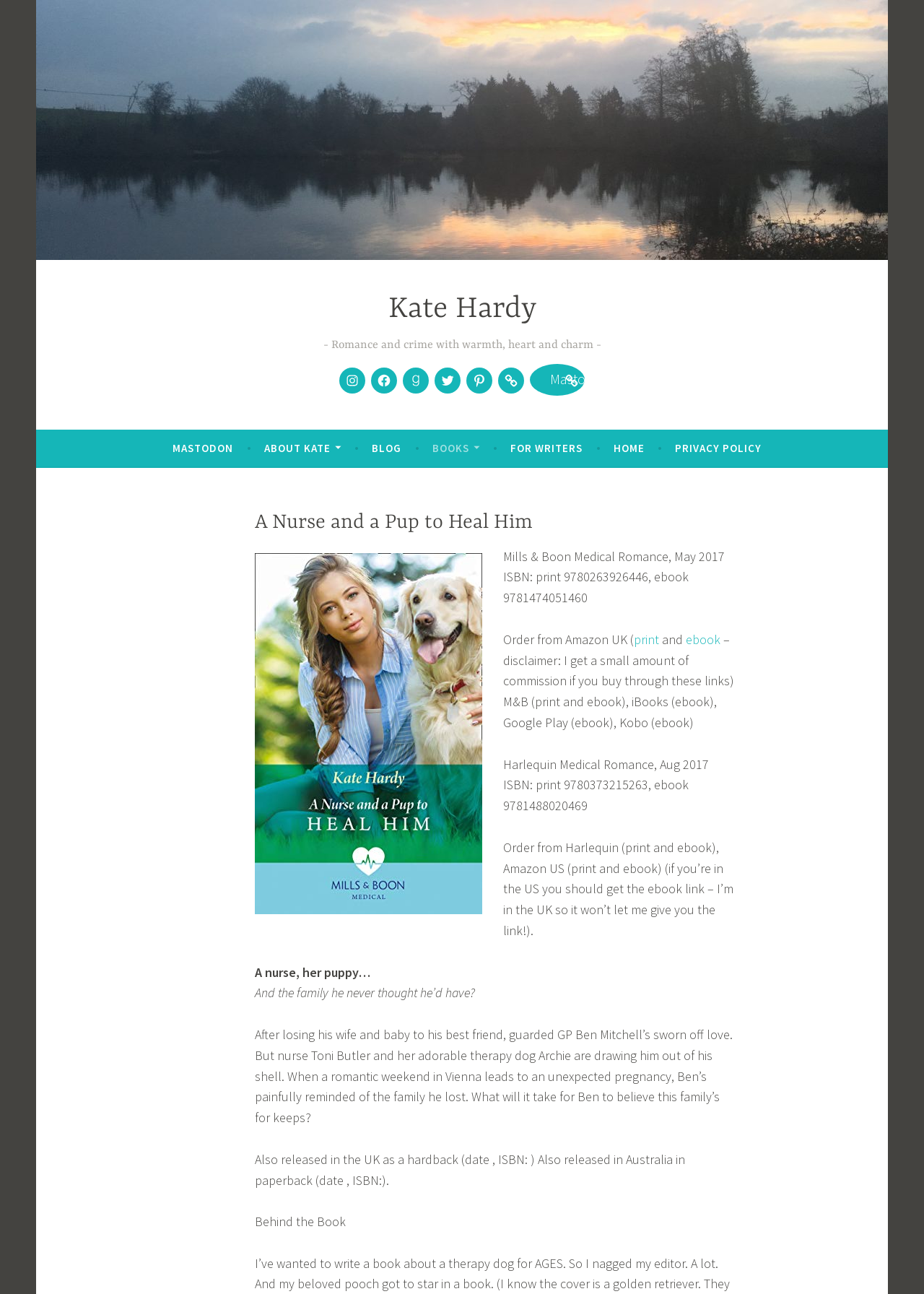Provide a brief response to the question using a single word or phrase: 
What is the name of the therapy dog?

Archie